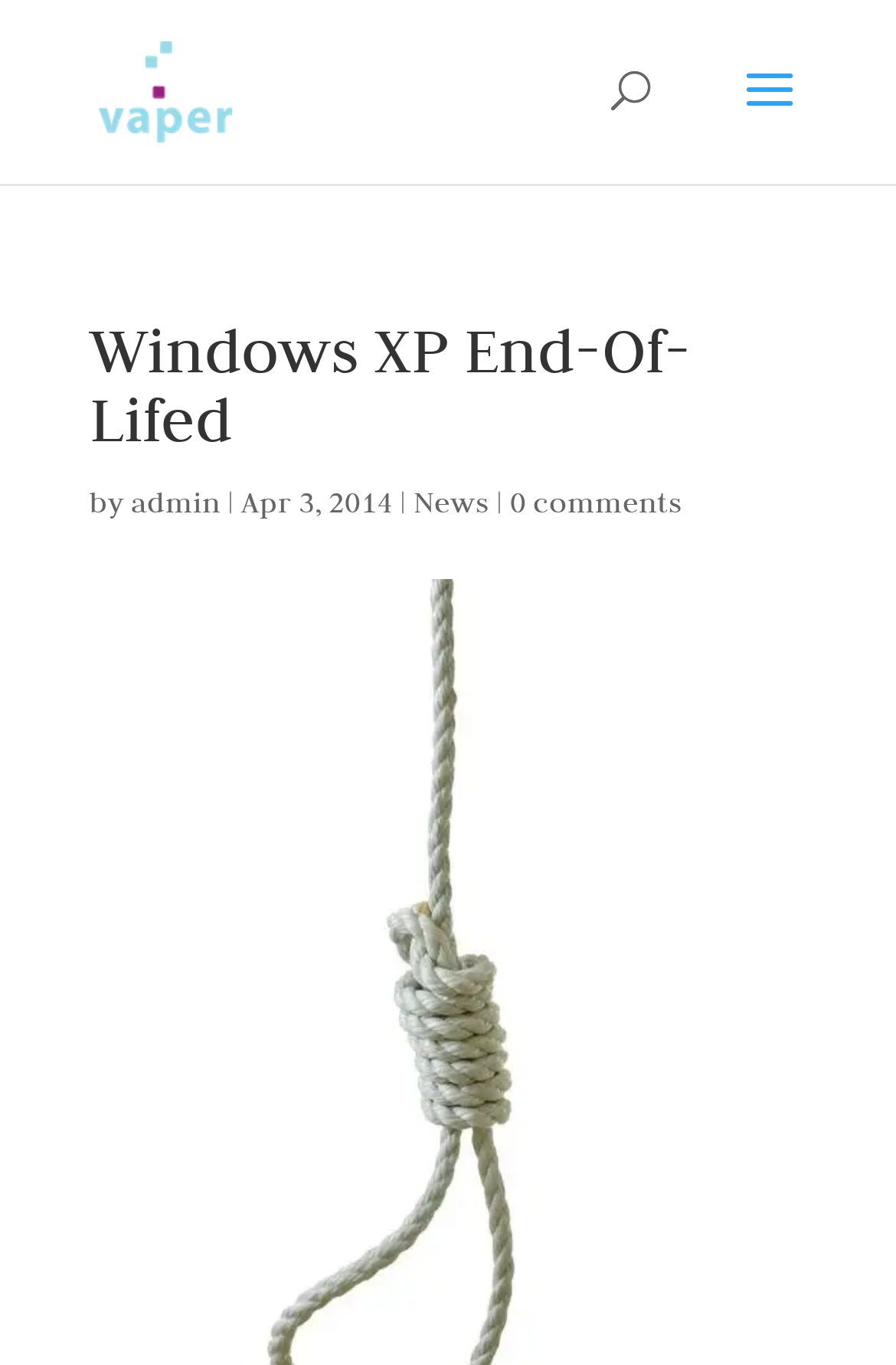Give a one-word or short phrase answer to this question: 
How many comments does the news article have?

0 comments